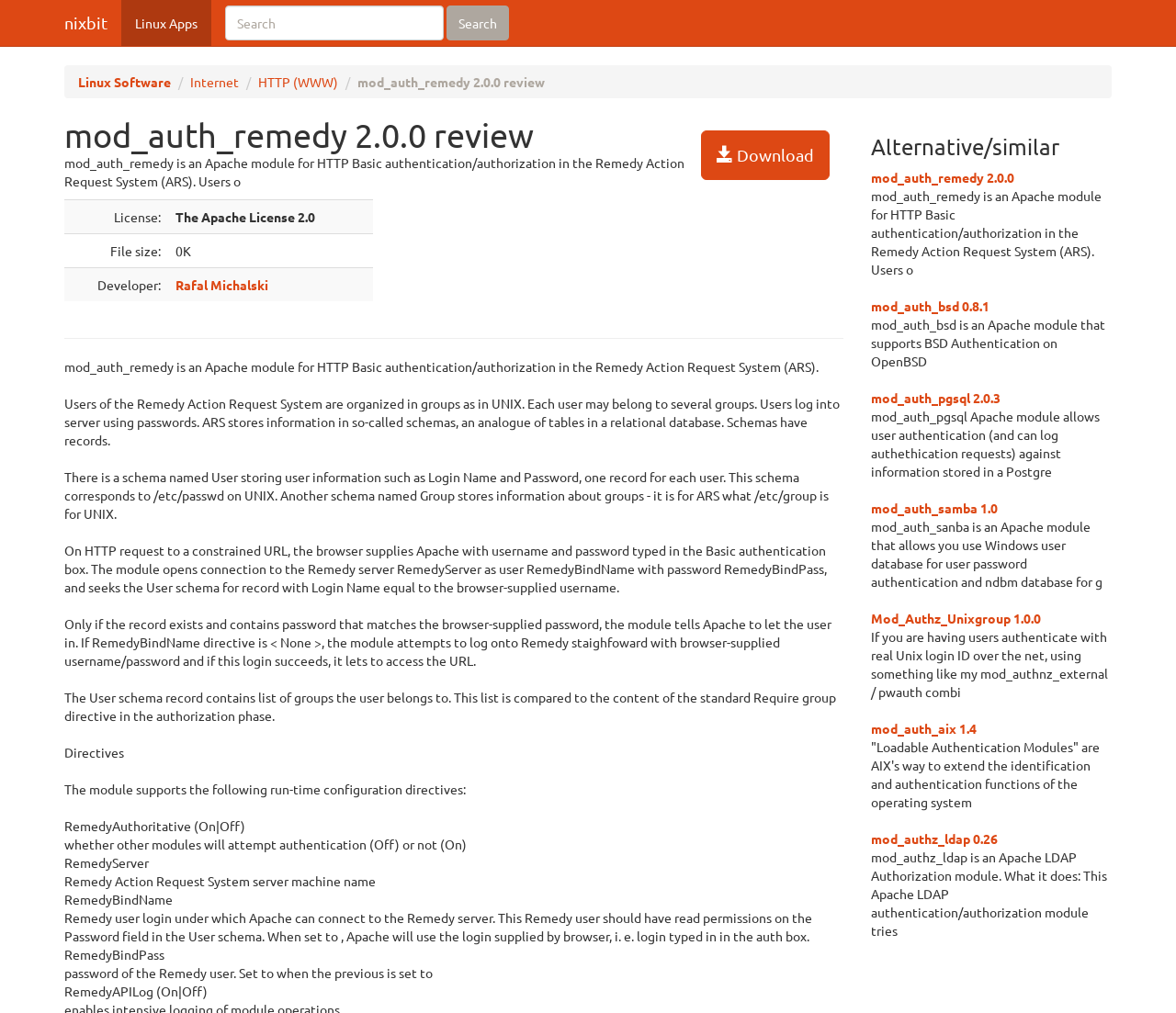Please find the bounding box coordinates of the element's region to be clicked to carry out this instruction: "Click on Linux Apps link".

[0.103, 0.0, 0.18, 0.045]